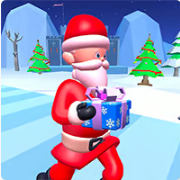Give a comprehensive caption for the image.

In a vibrant winter landscape, a cheerful Santa Claus character is depicted joyfully running while holding a colorful gift box wrapped in festive paper. Dressed in his classic red suit and hat, complete with a fluffy white beard, he navigates a snowy terrain adorned with green Christmas trees and a backdrop of icy blue hills. This lively scene captures the spirit of the holiday season, evoking a sense of fun and excitement as Santa prepares for his magical journey, reflecting the playful essence of the game "3D Santa Run" available on Lagged.com.